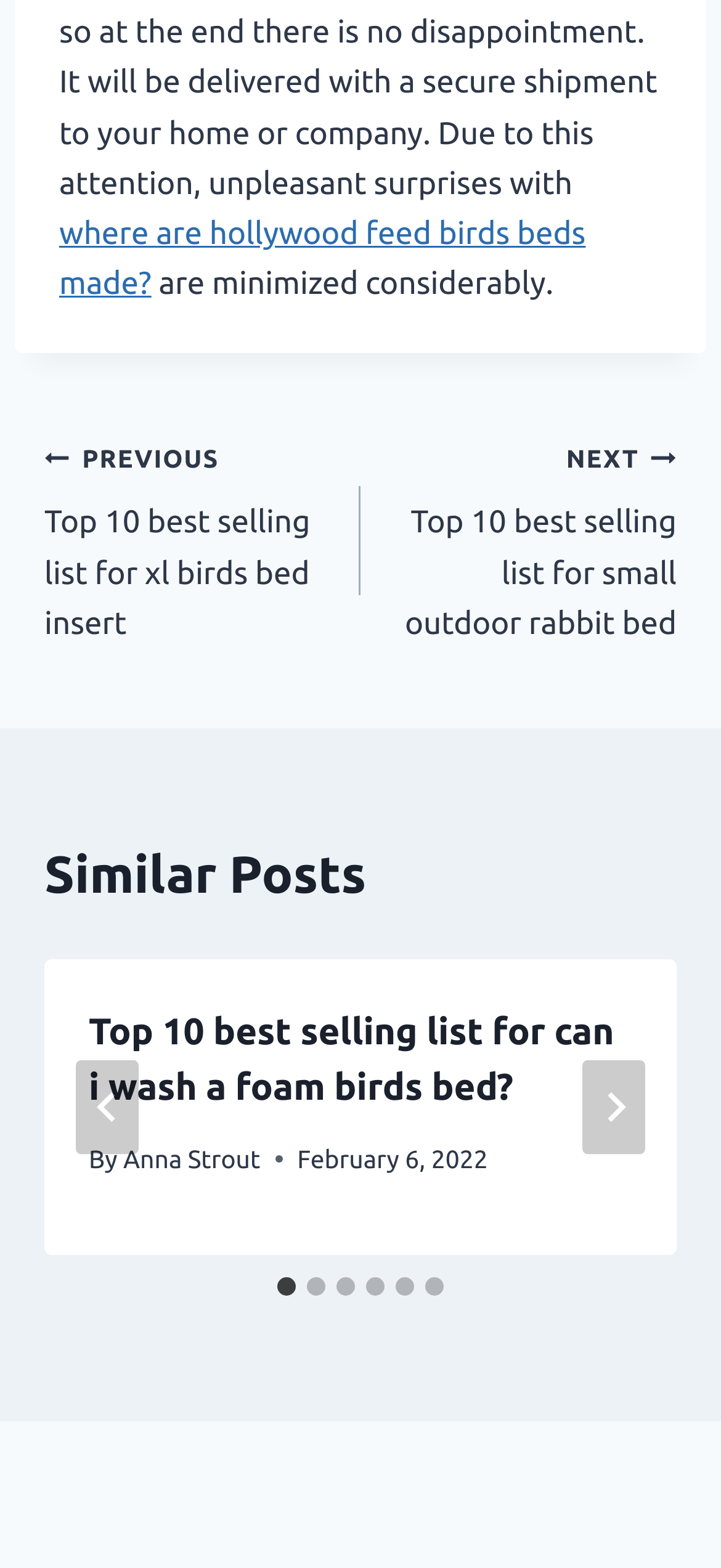Predict the bounding box for the UI component with the following description: "Anna Strout".

[0.171, 0.729, 0.361, 0.748]